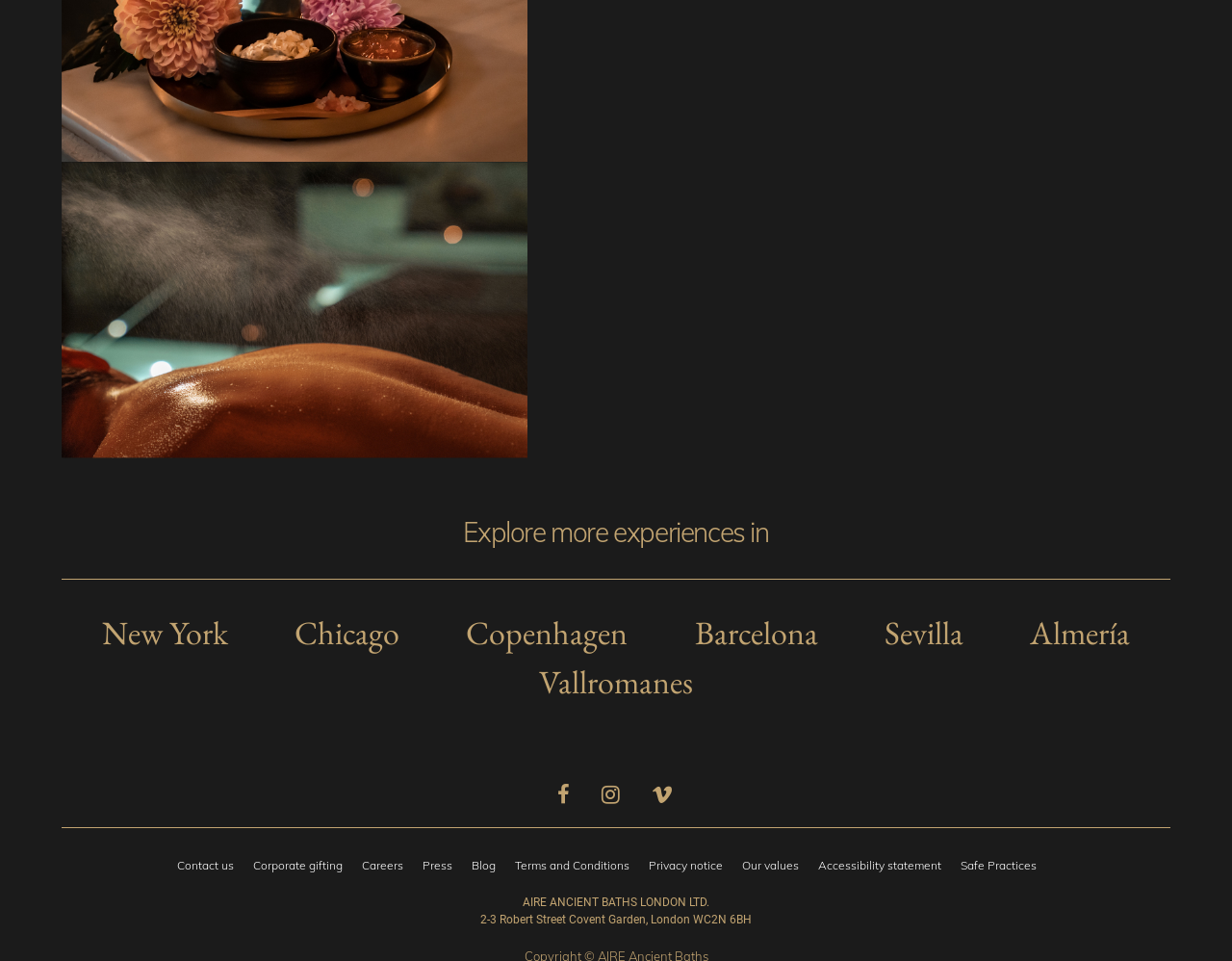Indicate the bounding box coordinates of the clickable region to achieve the following instruction: "Contact us."

[0.143, 0.893, 0.205, 0.908]